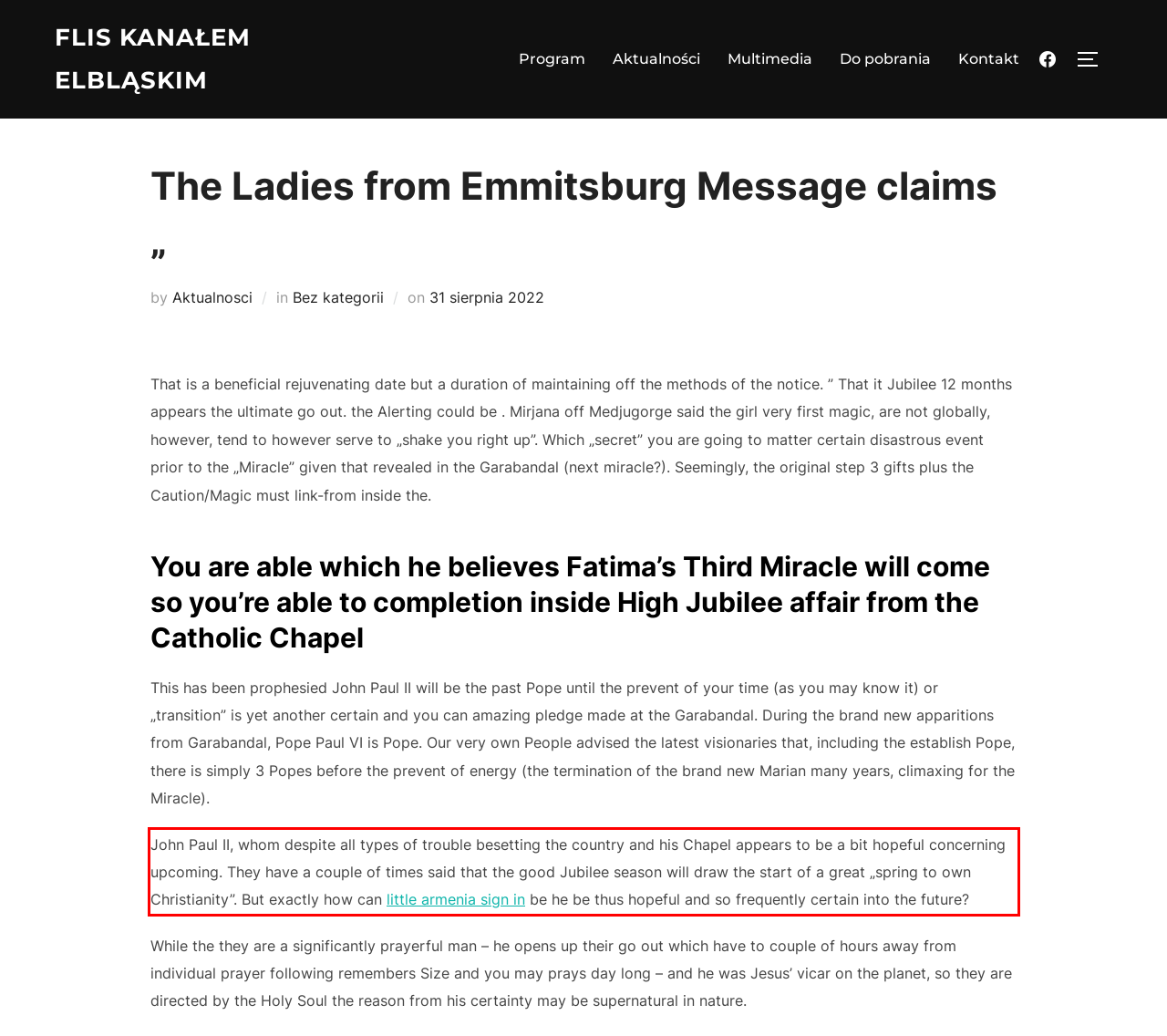There is a screenshot of a webpage with a red bounding box around a UI element. Please use OCR to extract the text within the red bounding box.

John Paul II, whom despite all types of trouble besetting the country and his Chapel appears to be a bit hopeful concerning upcoming. They have a couple of times said that the good Jubilee season will draw the start of a great „spring to own Christianity”. But exactly how can little armenia sign in be he be thus hopeful and so frequently certain into the future?